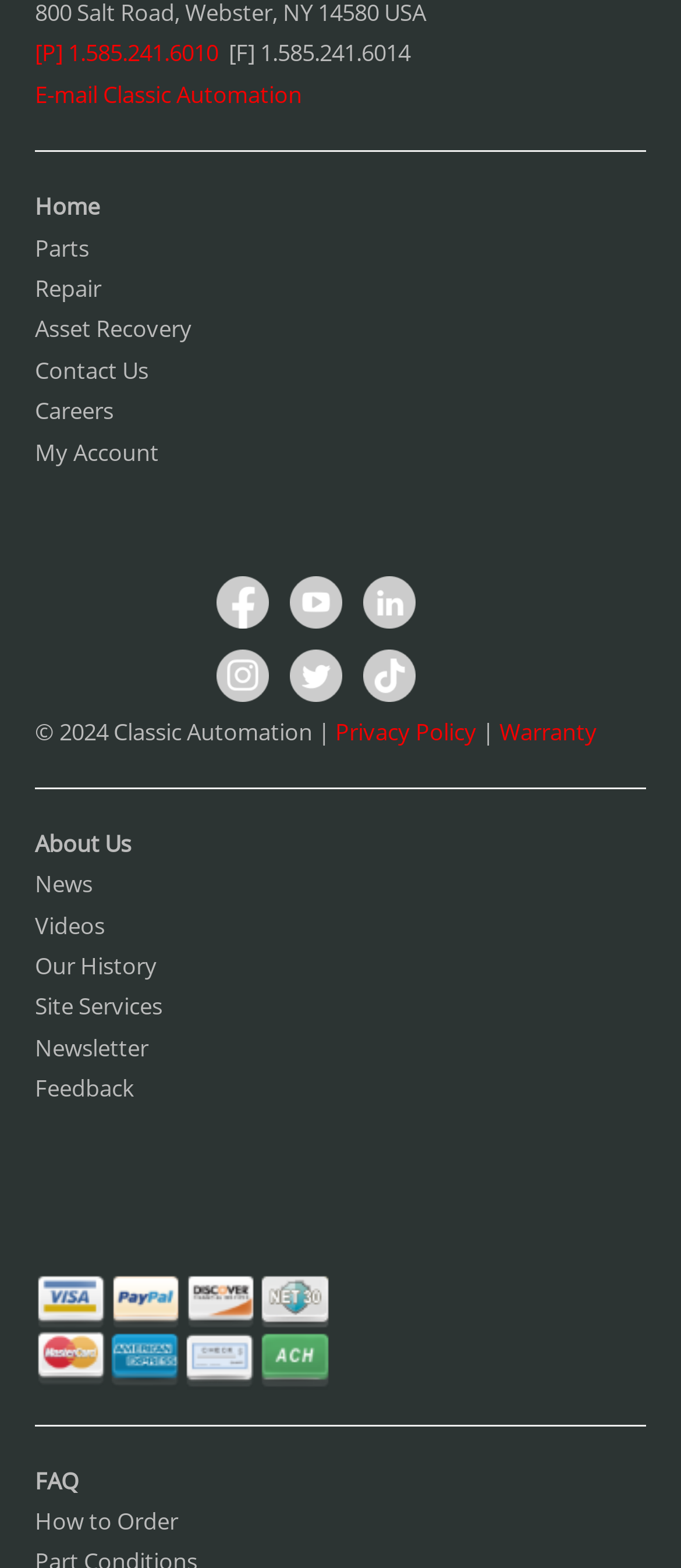Could you find the bounding box coordinates of the clickable area to complete this instruction: "Read the 'Related Articles'"?

None